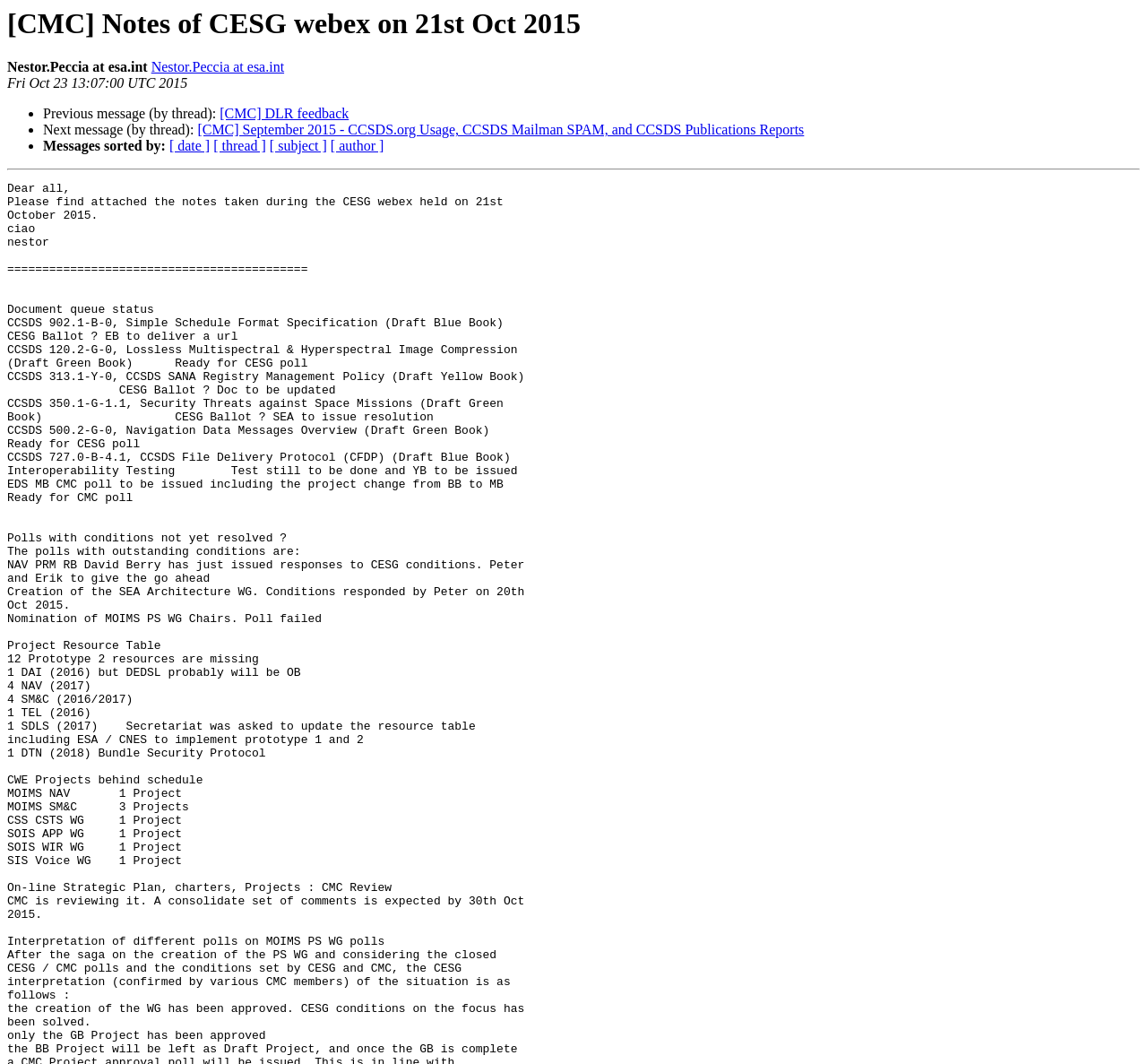Based on the description "[ thread ]", find the bounding box of the specified UI element.

[0.186, 0.13, 0.232, 0.144]